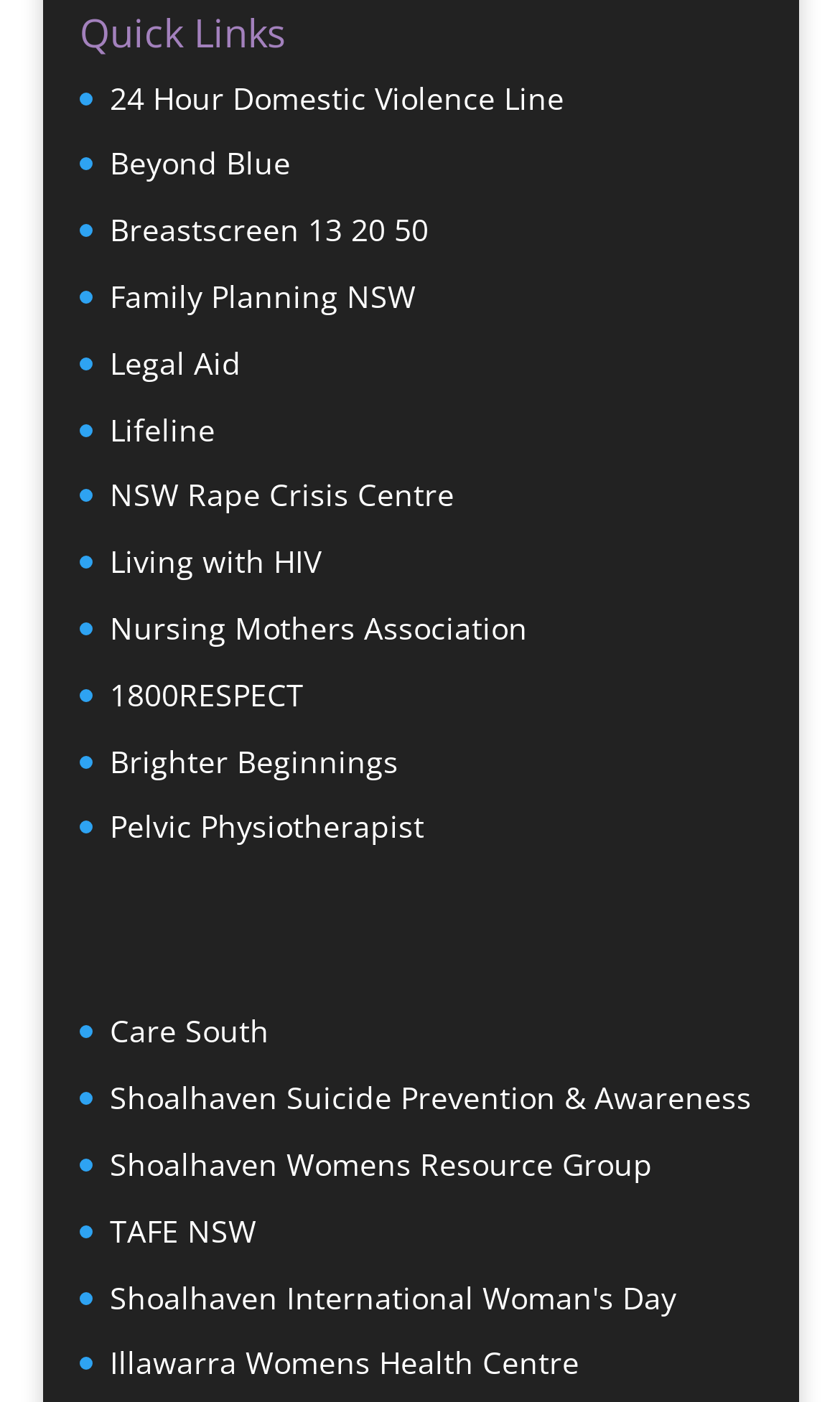Pinpoint the bounding box coordinates of the element that must be clicked to accomplish the following instruction: "access Breastscreen 13 20 50". The coordinates should be in the format of four float numbers between 0 and 1, i.e., [left, top, right, bottom].

[0.131, 0.149, 0.51, 0.178]